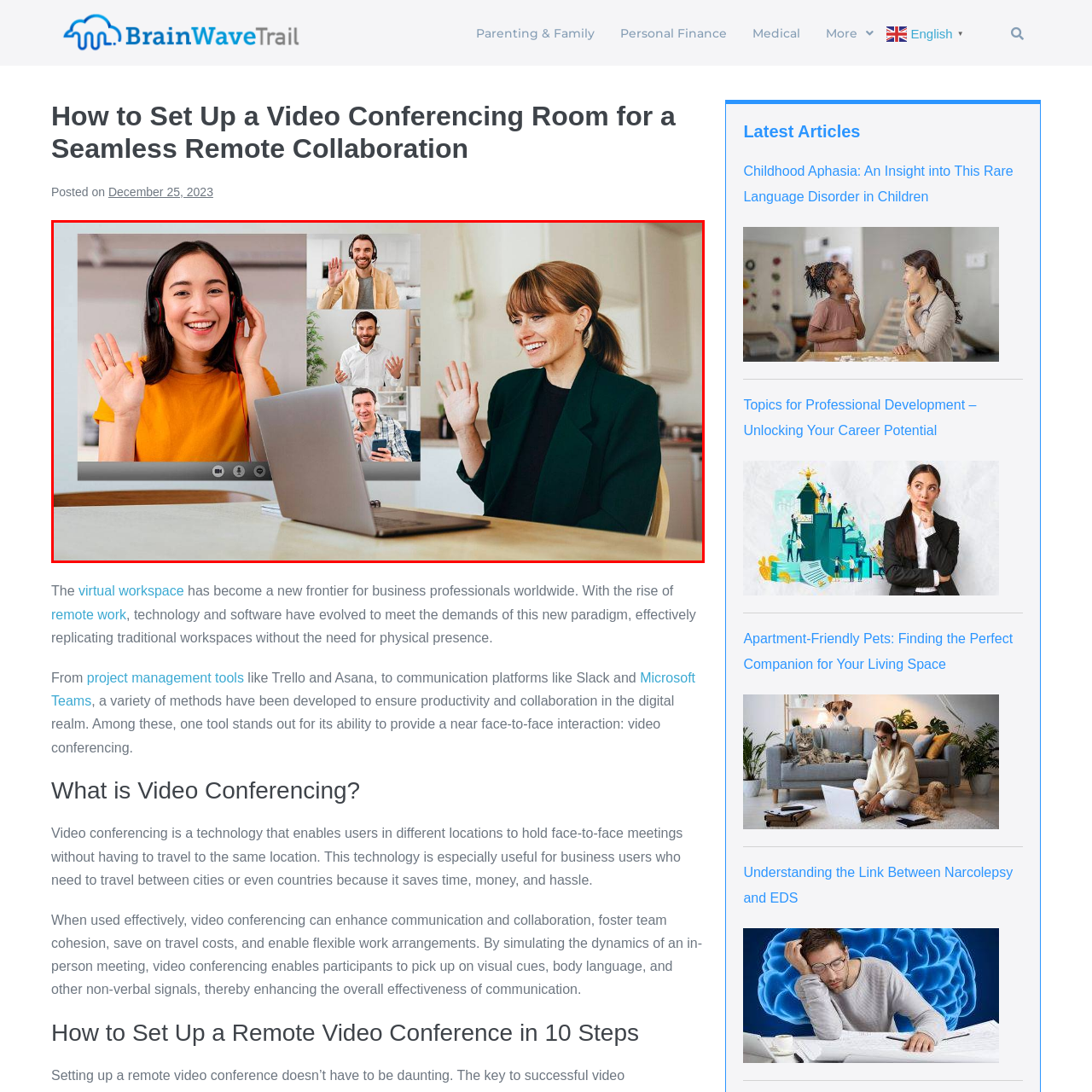Generate a comprehensive caption for the image section marked by the red box.

In the image, a woman with long dark hair, wearing a yellow shirt and a black blazer, is happily participating in a video conference from her home office. She is using a laptop that is on a wooden table, and she is smiling and waving at the screen, which displays four other individuals in separate video call windows, each of whom is also engaged in friendly greetings. The setting conveys a modern workspace, with soft lighting and a tidy background, illustrating the essence of remote collaboration. This scene encapsulates the theme of setting up a video conferencing room for effective and seamless communication, emphasizing the growing importance of video conferencing in today's work environment.